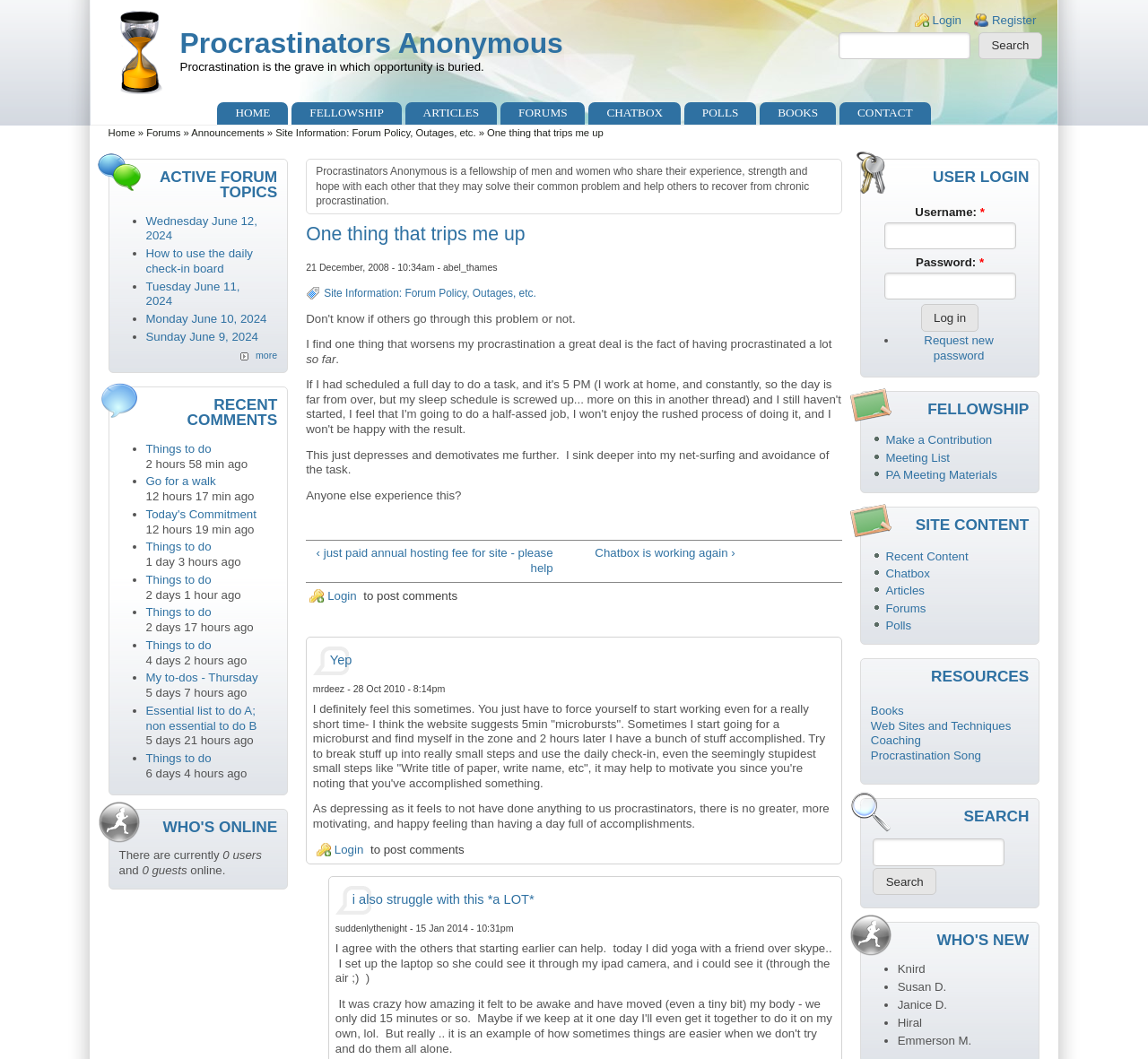Please reply to the following question using a single word or phrase: 
How many users are currently online?

0